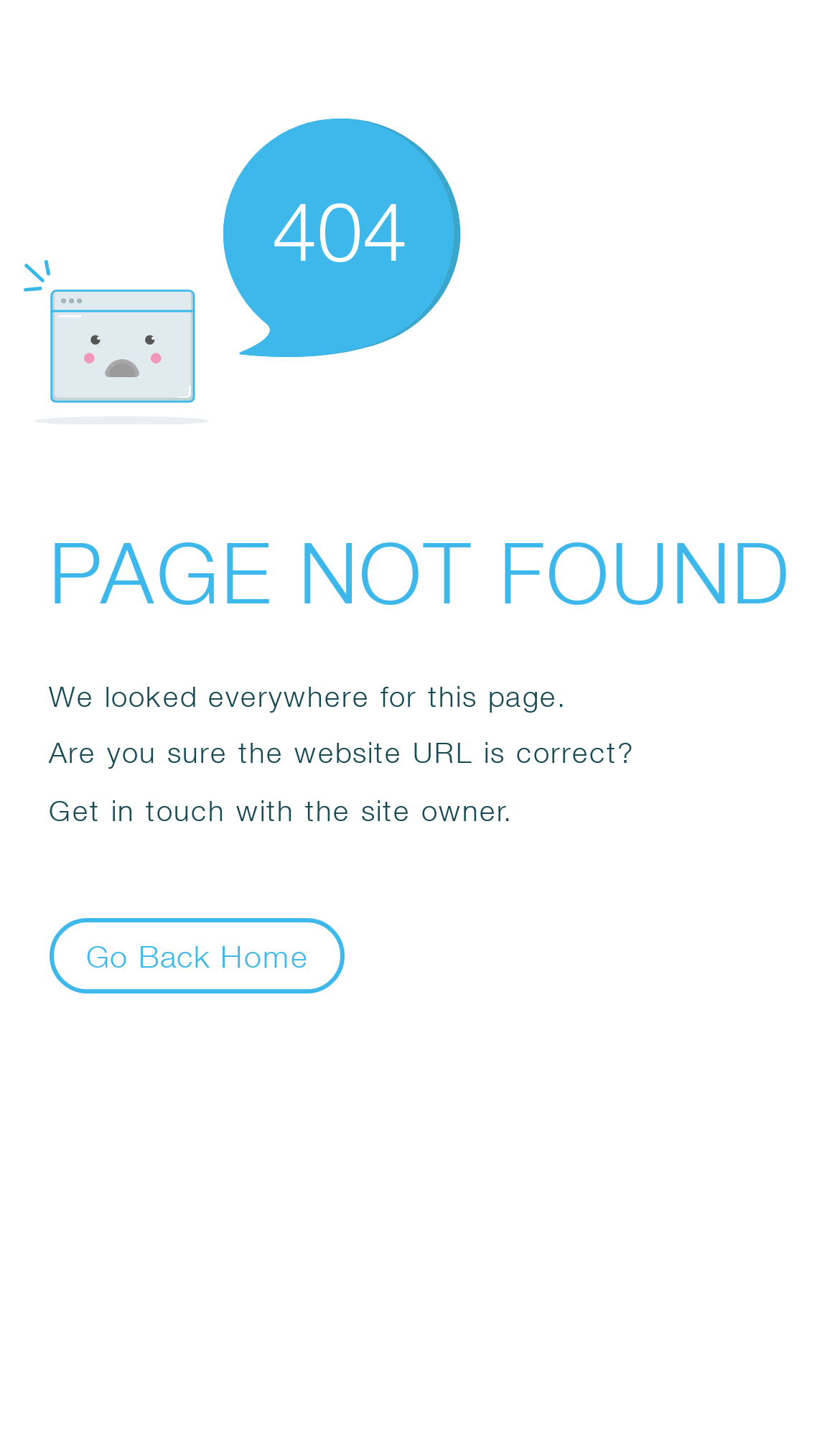Locate the UI element described as follows: "Go Back Home". Return the bounding box coordinates as four float numbers between 0 and 1 in the order [left, top, right, bottom].

[0.058, 0.642, 0.411, 0.695]